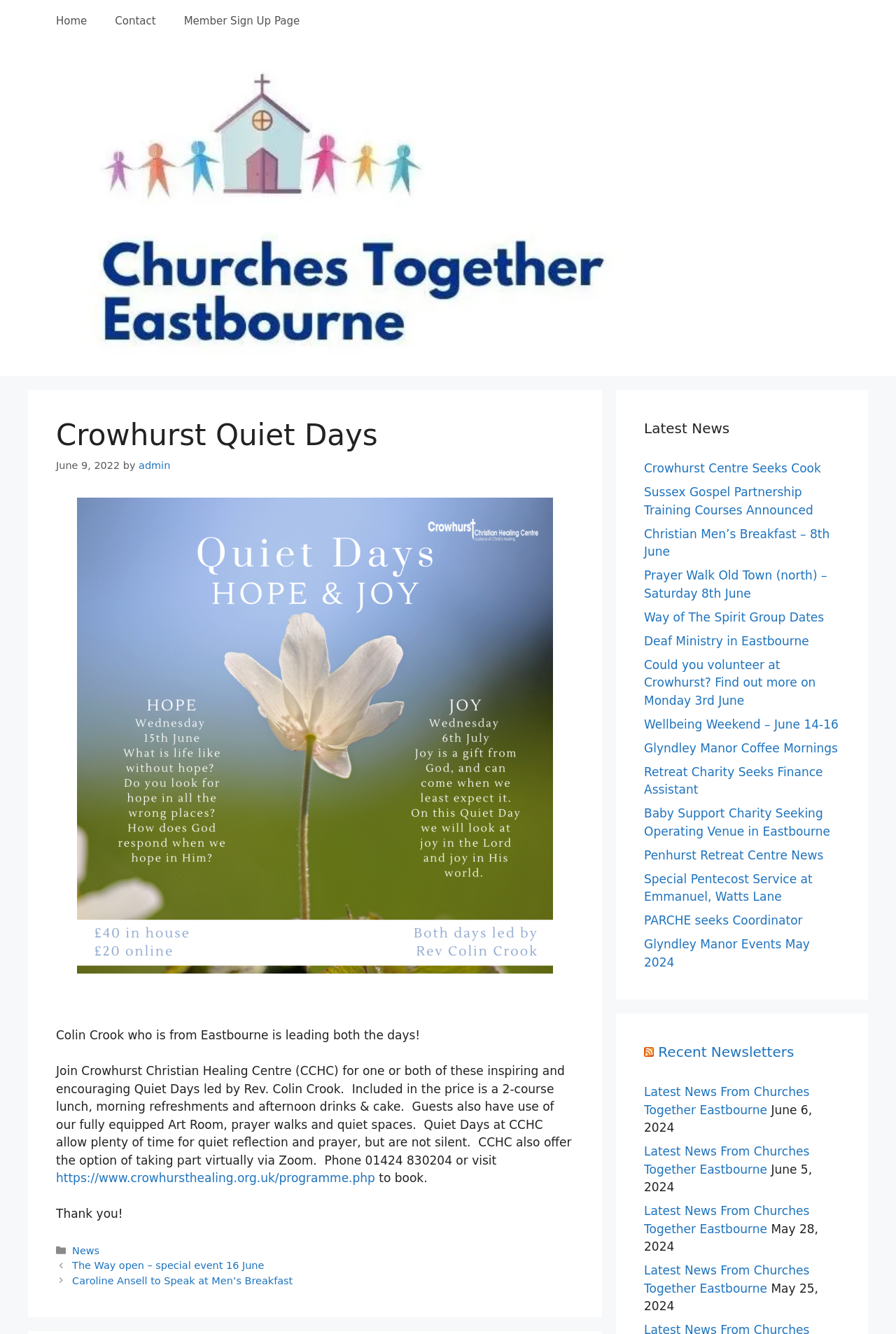Determine the bounding box coordinates of the region to click in order to accomplish the following instruction: "Click the 'Contact' link". Provide the coordinates as four float numbers between 0 and 1, specifically [left, top, right, bottom].

[0.113, 0.0, 0.19, 0.031]